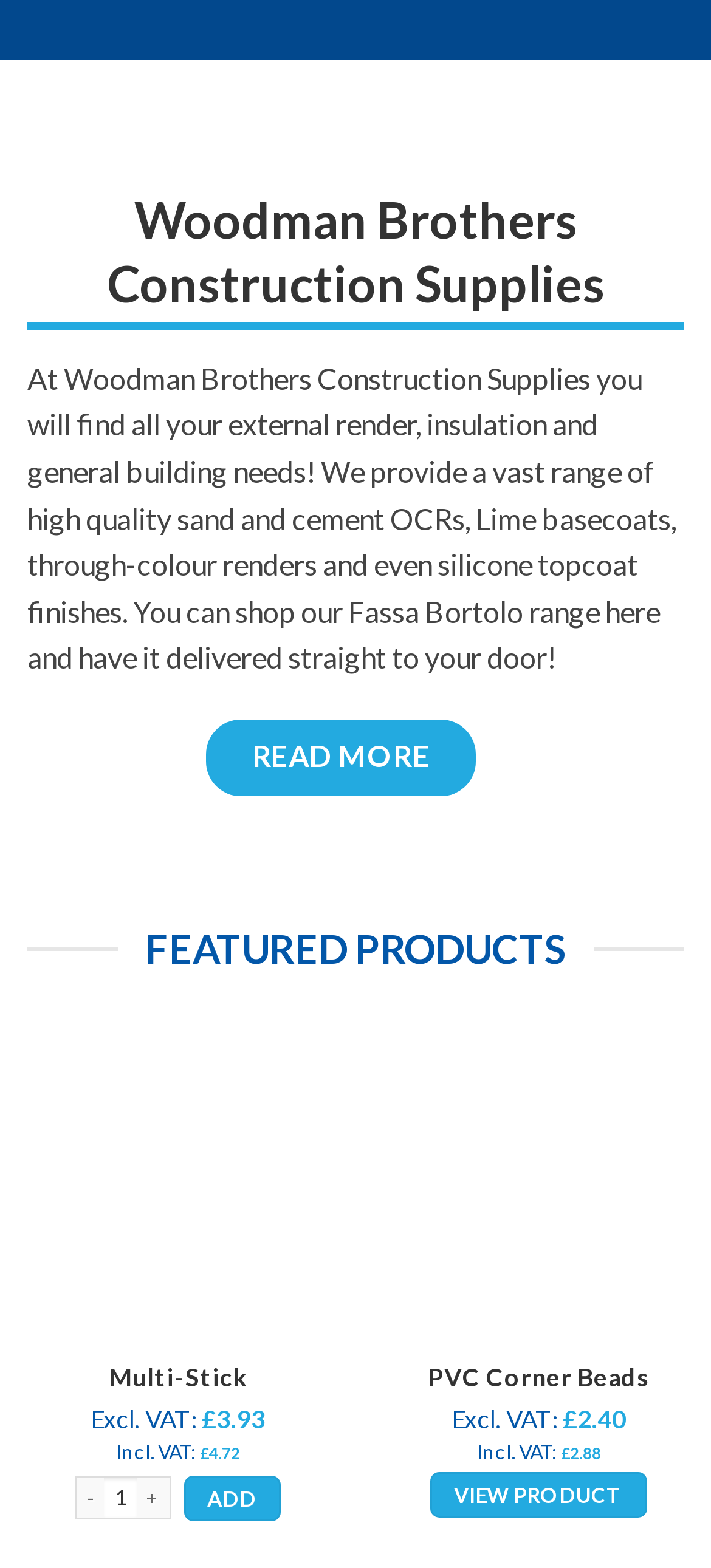Provide the bounding box coordinates of the HTML element described by the text: "Add". The coordinates should be in the format [left, top, right, bottom] with values between 0 and 1.

[0.258, 0.941, 0.394, 0.971]